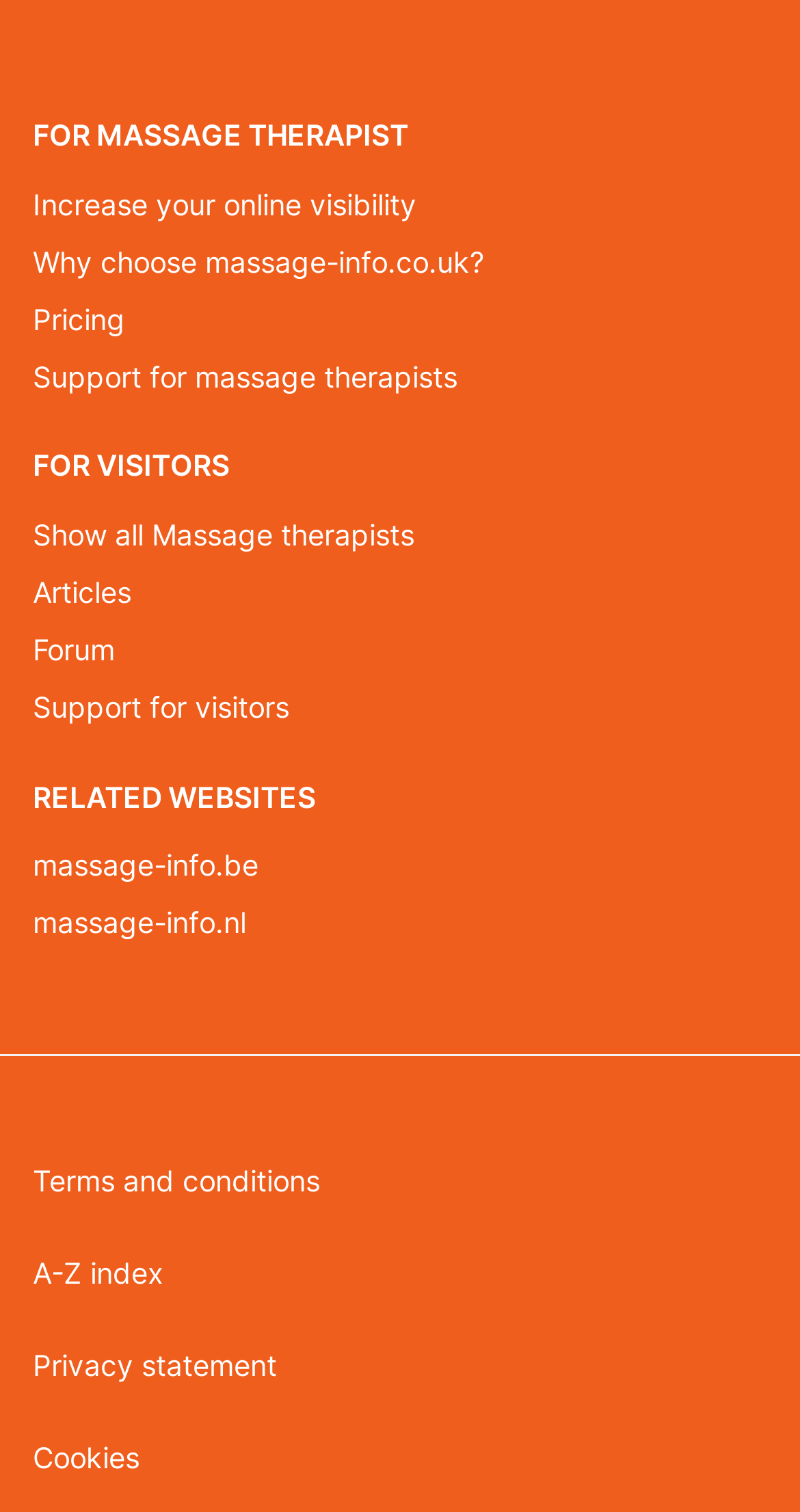What is the purpose of the 'Pricing' link?
Give a single word or phrase answer based on the content of the image.

To show prices